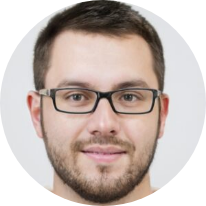Provide a one-word or brief phrase answer to the question:
Is the man wearing glasses?

Yes